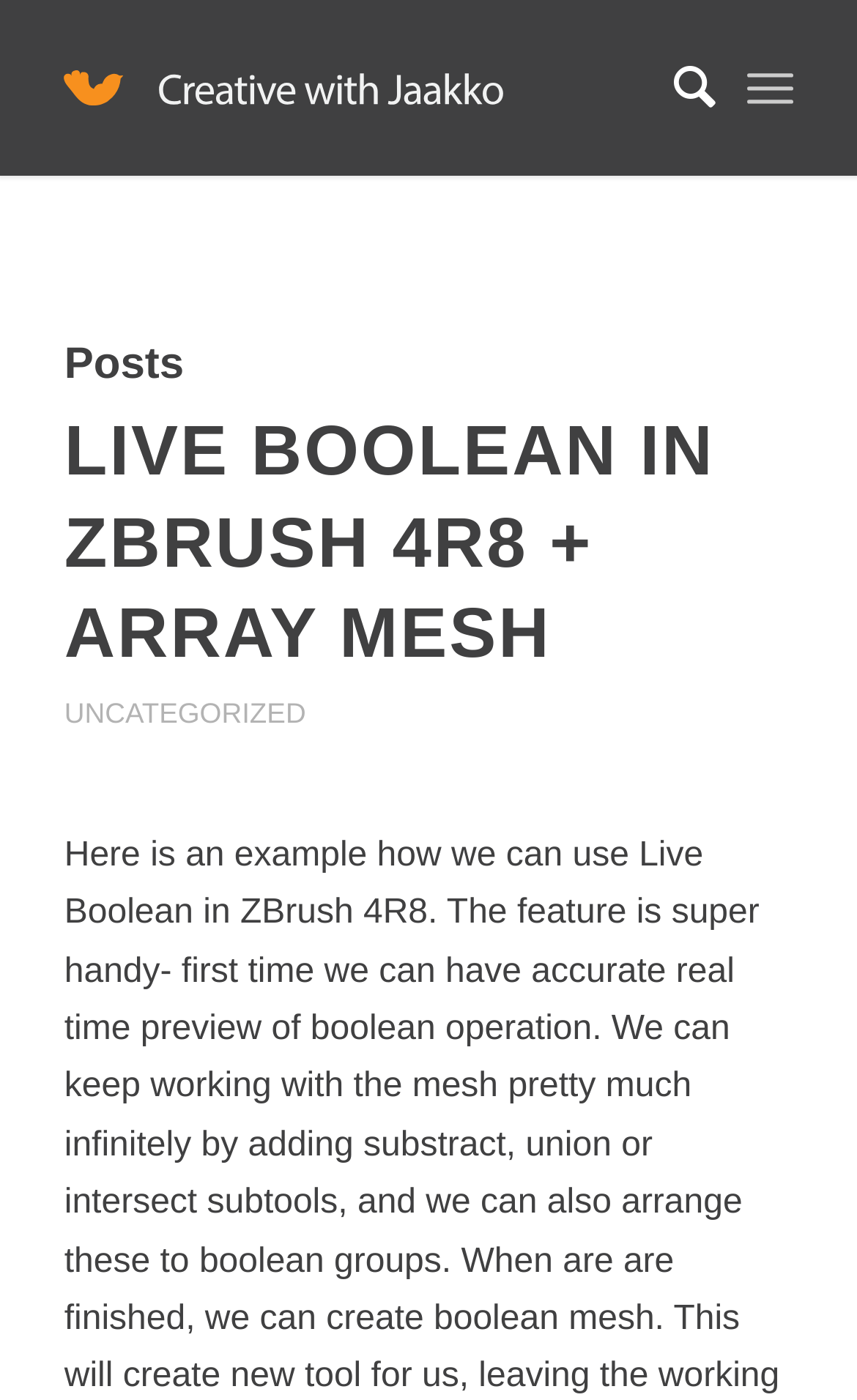Respond with a single word or phrase to the following question: What is the title of the first post?

LIVE BOOLEAN IN ZBRUSH 4R8 + ARRAY MESH